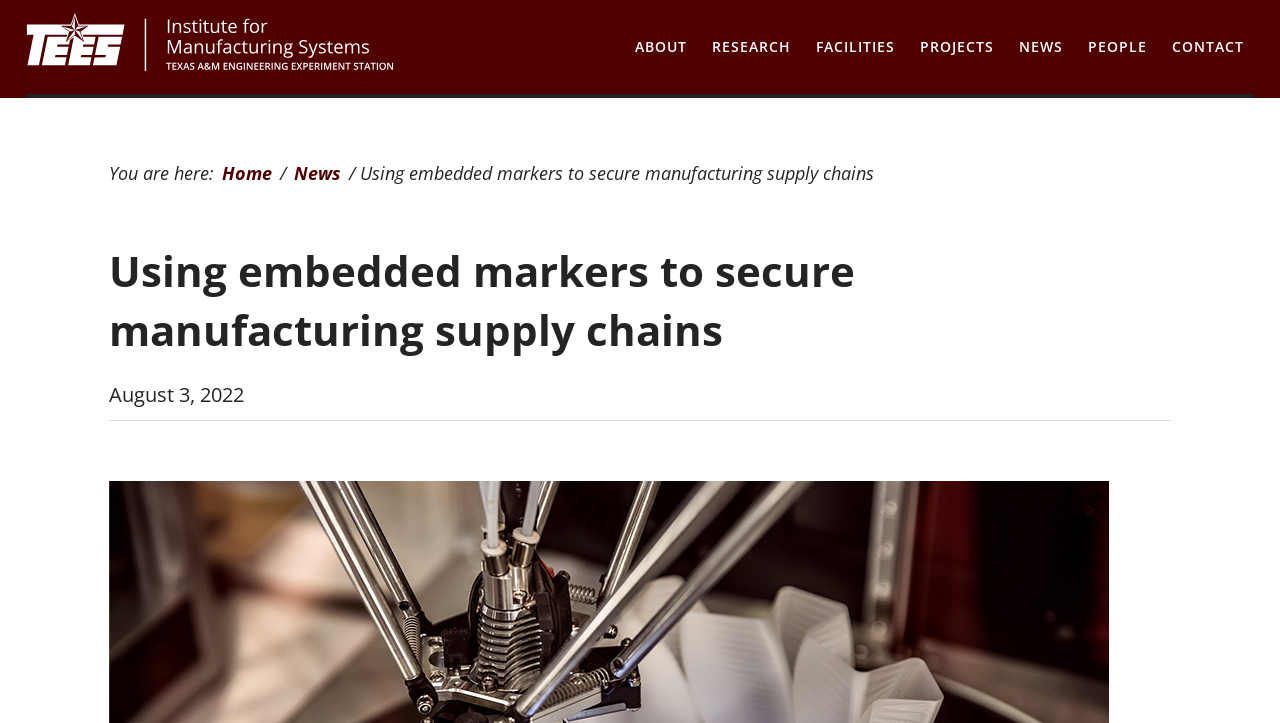Provide a thorough summary of the webpage.

The webpage is about using embedded markers to secure manufacturing supply chains. At the top left corner, there are two links, "Skip to main content" and "Skip to footer", which are closely positioned together. Below them, there is a link "INSTITUTE FOR MANUFACTURING SYSTEMS" that spans about a quarter of the page width.

The main navigation menu is located at the top center of the page, consisting of five links: "RESEARCH", "FACILITIES", "PROJECTS", "NEWS", and "CONTACT", which are evenly spaced and take up about half of the page width. Above the navigation menu, there are two static text elements, "ABOUT" and "PEOPLE", which are positioned on either side of the menu.

Below the navigation menu, there is a breadcrumb trail that indicates the current page location. The trail consists of three elements: "You are here:", "Home", and "News", separated by generic breadcrumb separators. The current page title, "Using embedded markers to secure manufacturing supply chains", is displayed at the end of the breadcrumb trail.

The main content of the page is headed by a large header that spans almost the entire page width. The header displays the same title as the page, "Using embedded markers to secure manufacturing supply chains". Below the header, there is a time element that displays the date "August 3, 2022".